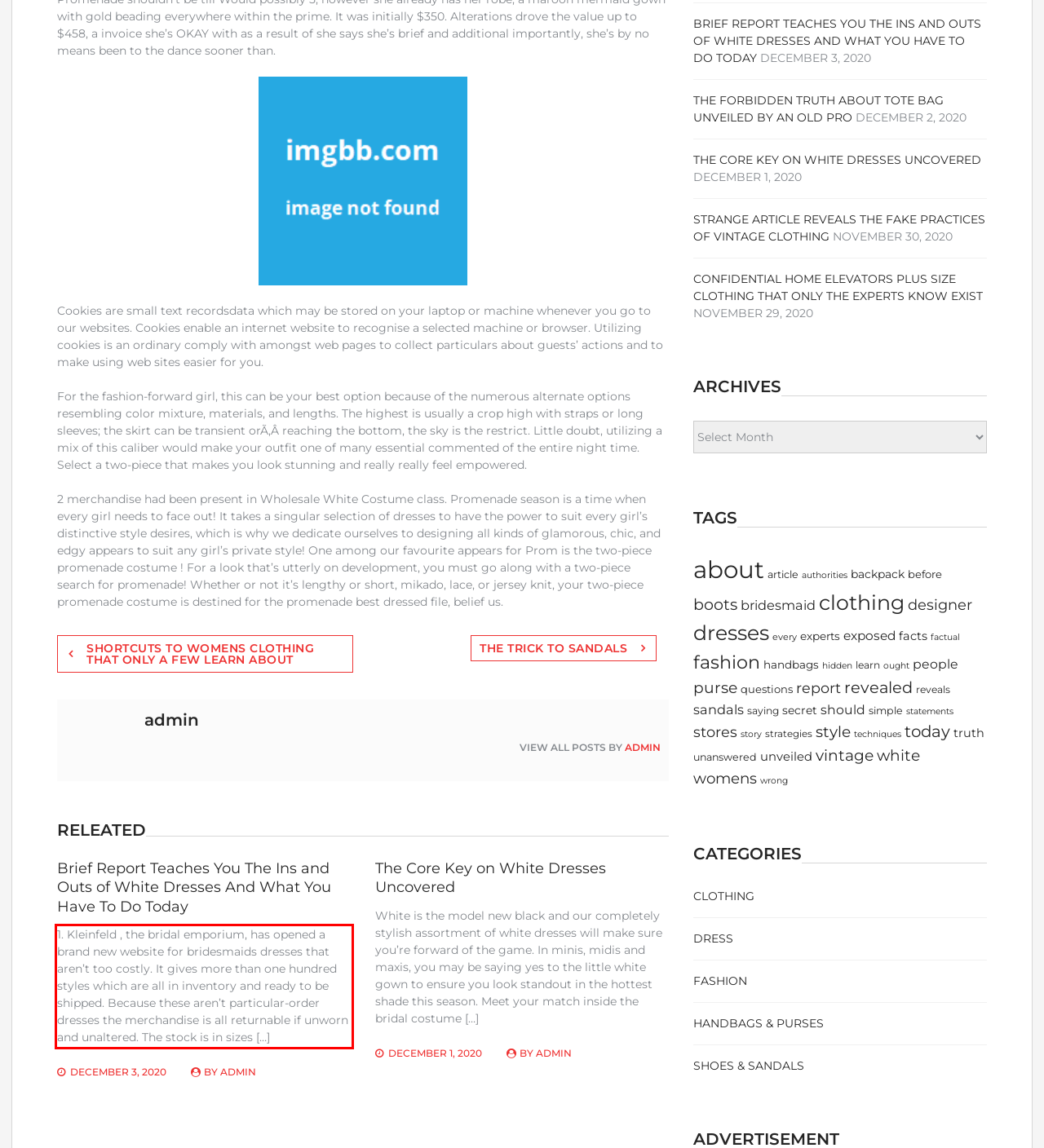Using the webpage screenshot, recognize and capture the text within the red bounding box.

1. Kleinfeld , the bridal emporium, has opened a brand new website for bridesmaids dresses that aren’t too costly. It gives more than one hundred styles which are all in inventory and ready to be shipped. Because these aren’t particular-order dresses the merchandise is all returnable if unworn and unaltered. The stock is in sizes […]